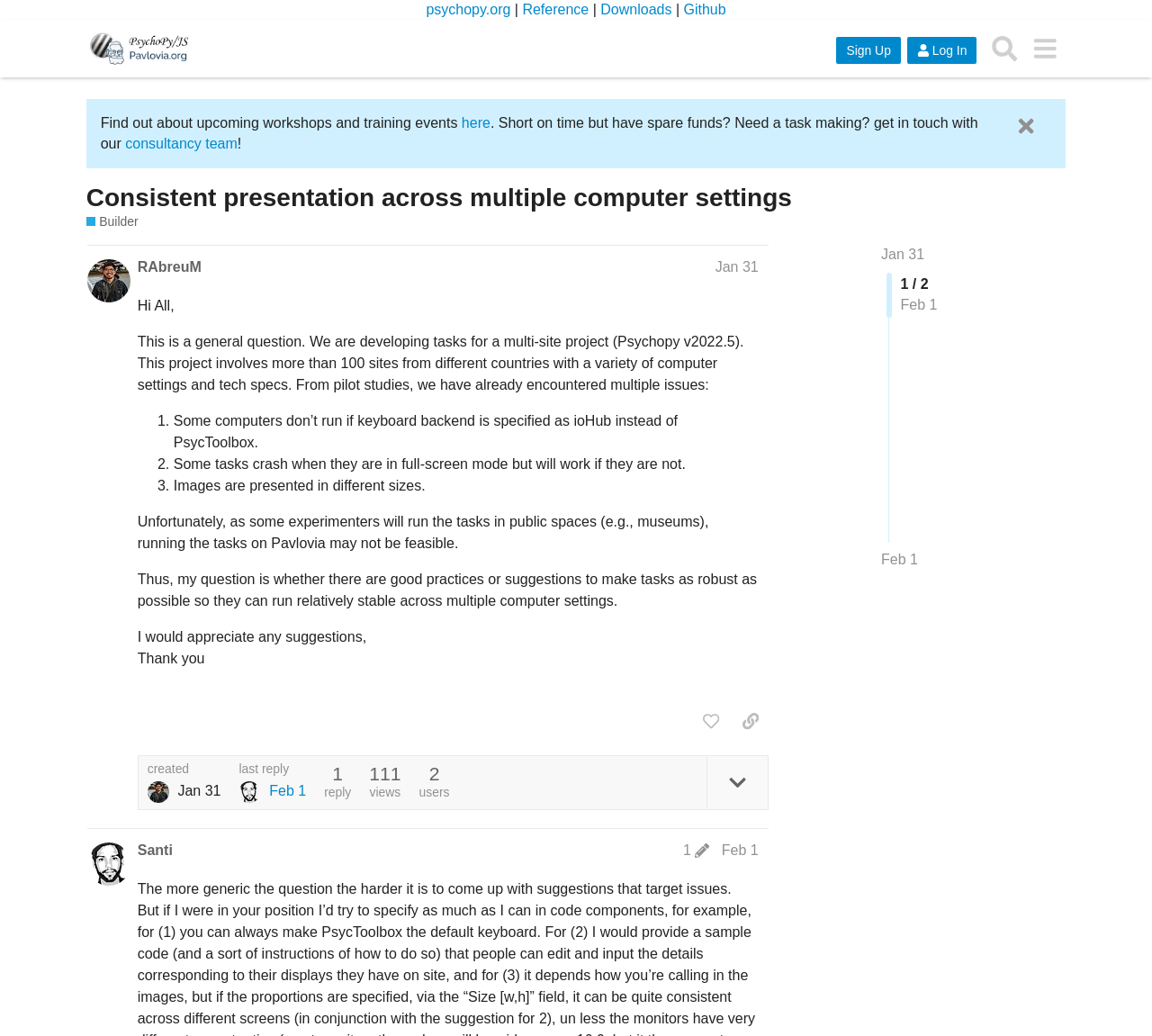Please identify the bounding box coordinates of the area that needs to be clicked to follow this instruction: "Learn more about the Astra WordPress Theme".

None